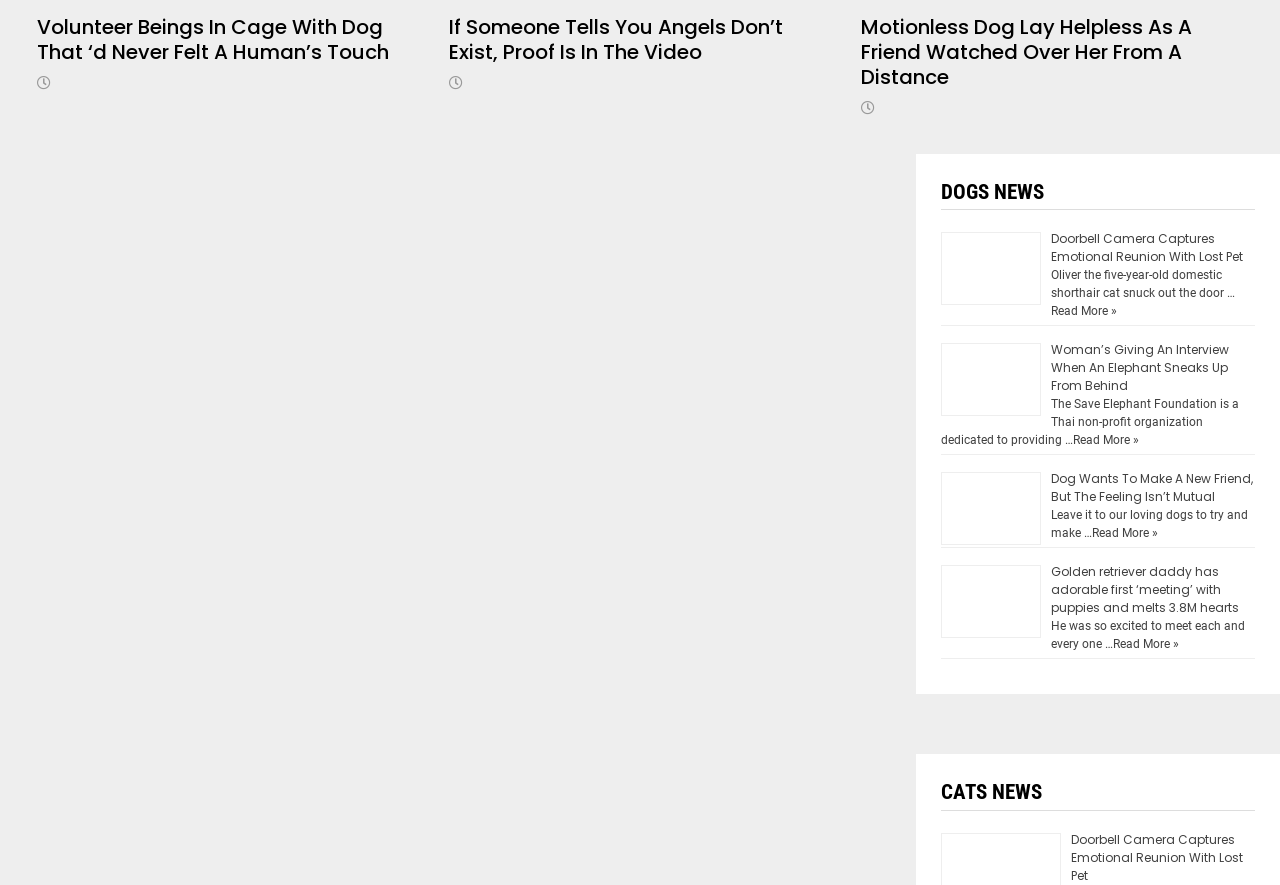Using the information in the image, give a detailed answer to the following question: What is the topic of the first heading?

The first heading on the webpage is 'Volunteer Beings In Cage With Dog That ‘d Never Felt A Human’s Touch', which suggests that the topic is about a volunteer interacting with a dog that has never experienced human touch before.